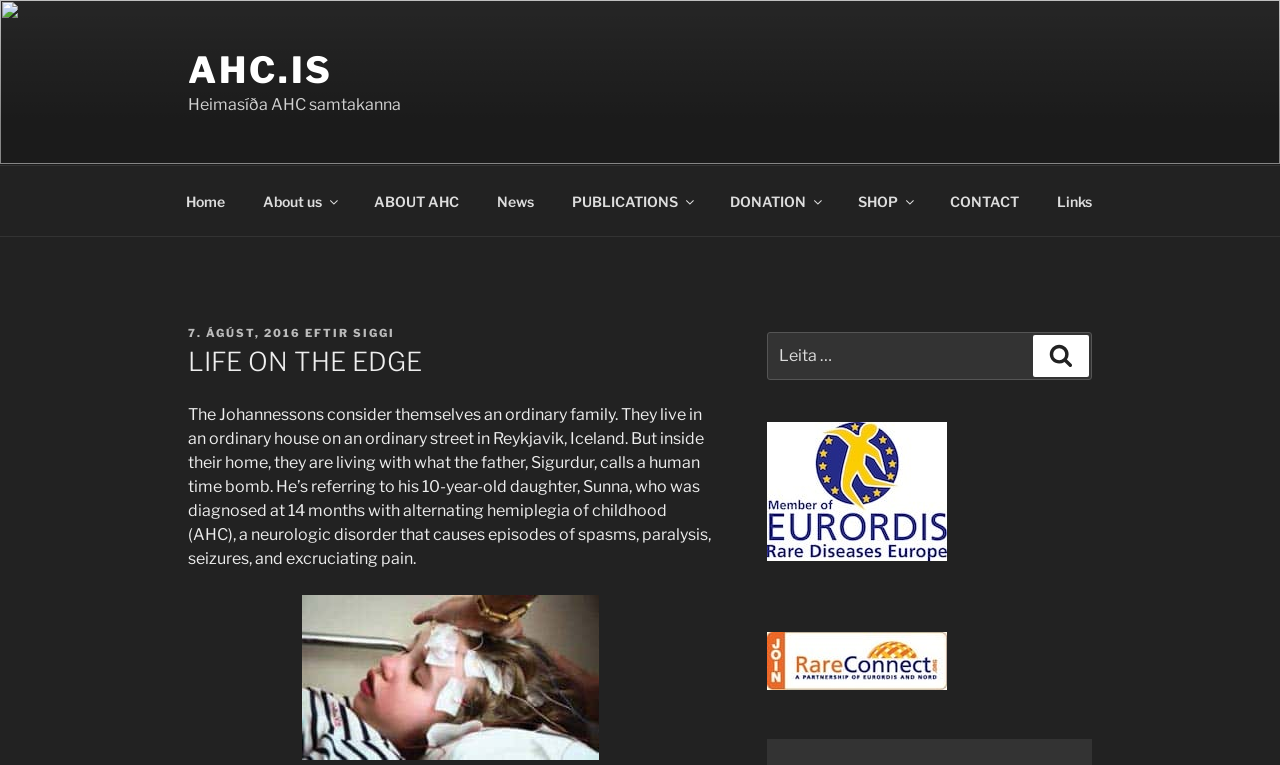Locate the bounding box coordinates of the element that needs to be clicked to carry out the instruction: "Learn more about 'Sunna ERM'". The coordinates should be given as four float numbers ranging from 0 to 1, i.e., [left, top, right, bottom].

[0.147, 0.778, 0.556, 0.994]